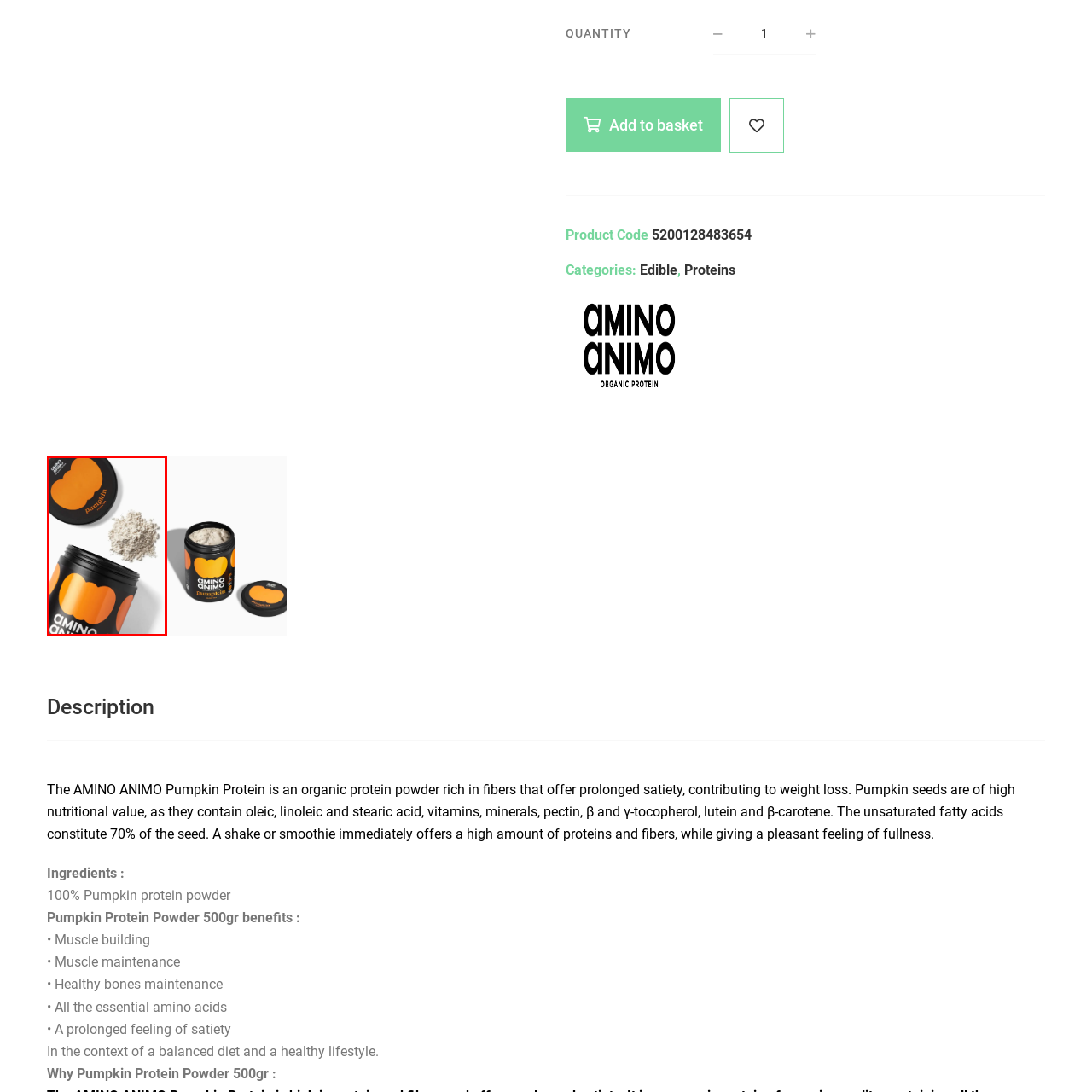Focus on the image marked by the red bounding box and offer an in-depth answer to the subsequent question based on the visual content: What is the texture of the protein powder?

The scoop of the fine, light-colored protein powder is artistically spilled beside the container, showcasing the product's texture and quality.